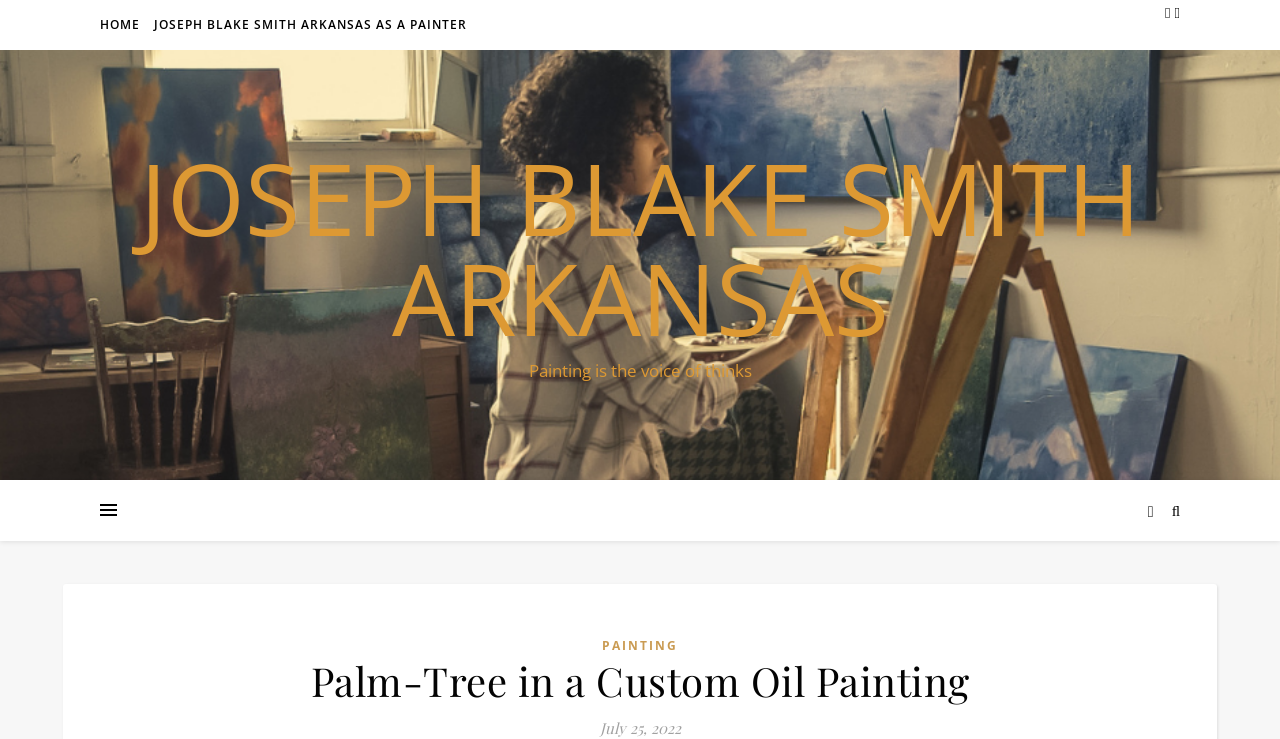What is the theme of the quote?
Please provide a single word or phrase as your answer based on the image.

Painting